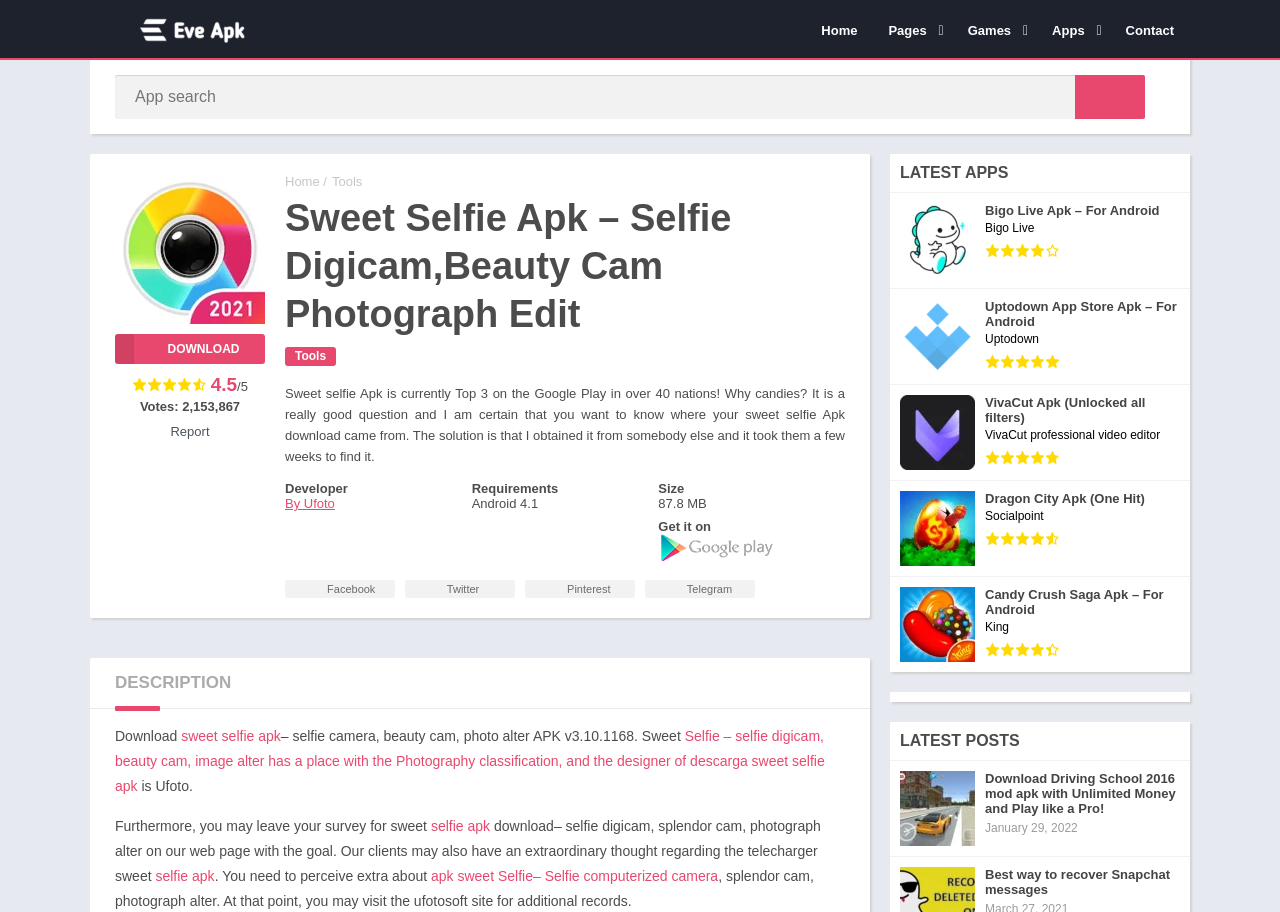Find the bounding box coordinates of the clickable area required to complete the following action: "Download Sweet Selfie Apk".

[0.09, 0.366, 0.207, 0.399]